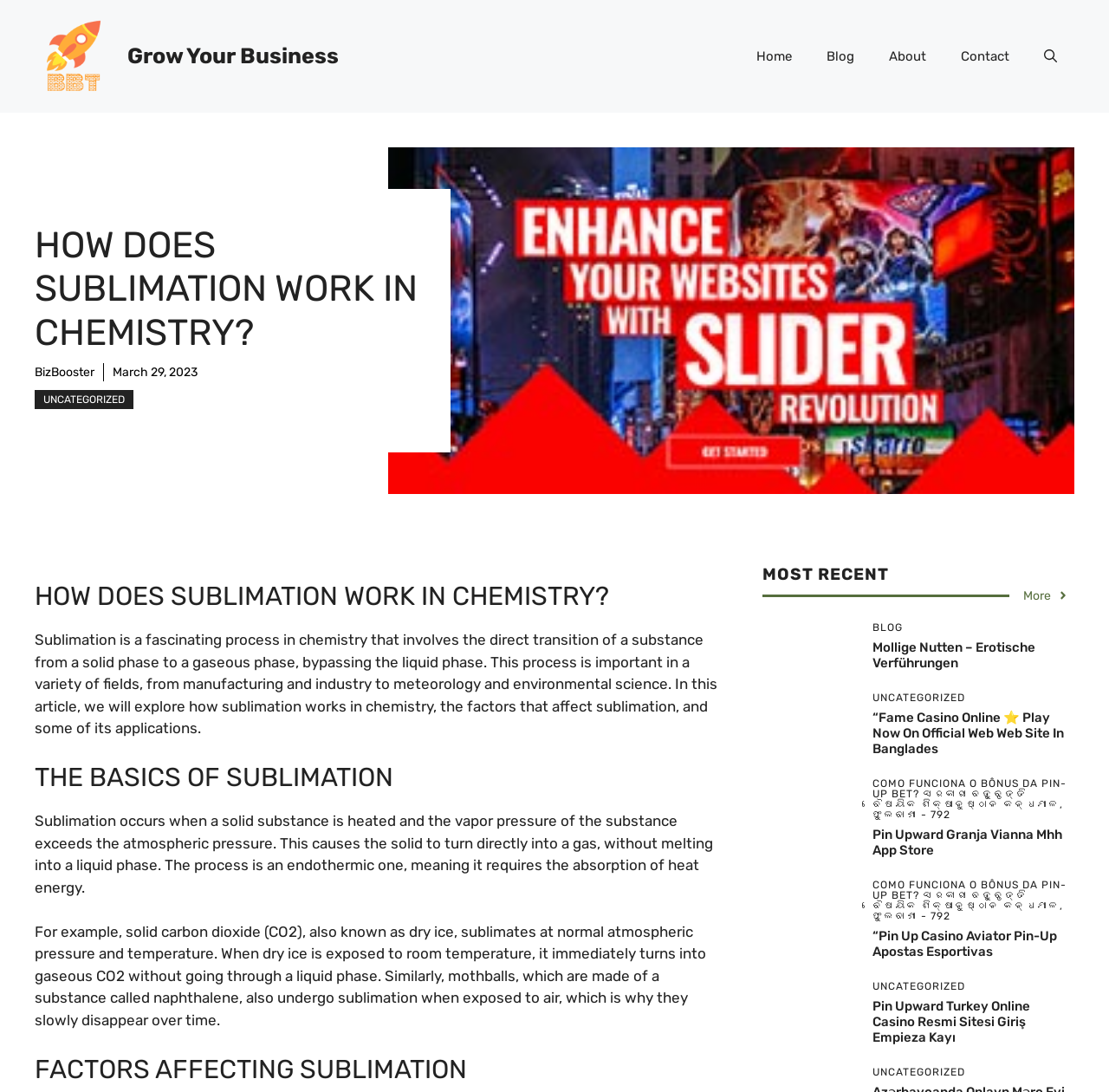For the element described, predict the bounding box coordinates as (top-left x, top-left y, bottom-right x, bottom-right y). All values should be between 0 and 1. Element description: Mollige Nutten – Erotische Verführungen

[0.786, 0.585, 0.933, 0.614]